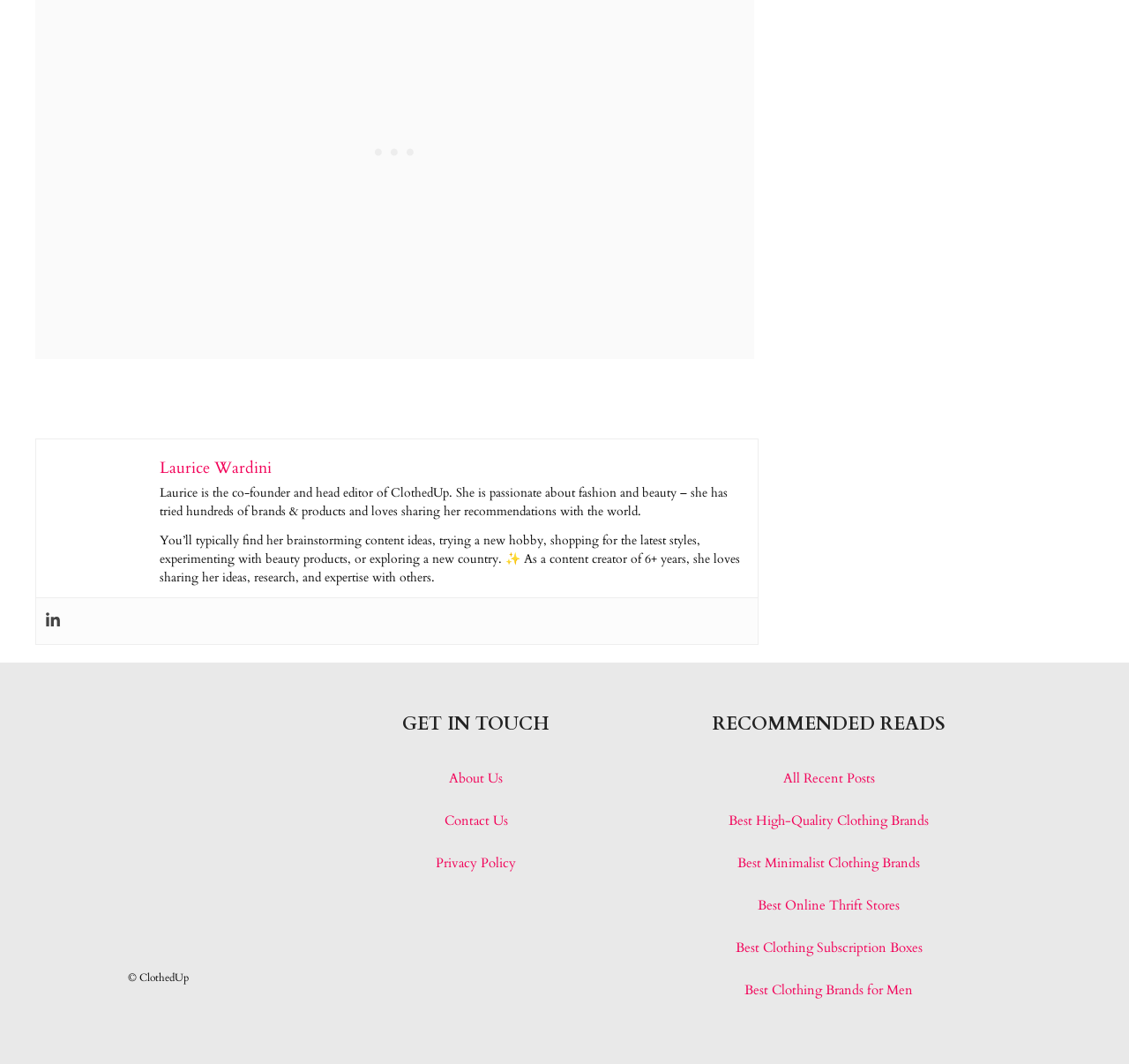Find the bounding box coordinates of the clickable element required to execute the following instruction: "read about best minimalist clothing brands". Provide the coordinates as four float numbers between 0 and 1, i.e., [left, top, right, bottom].

[0.653, 0.803, 0.815, 0.82]